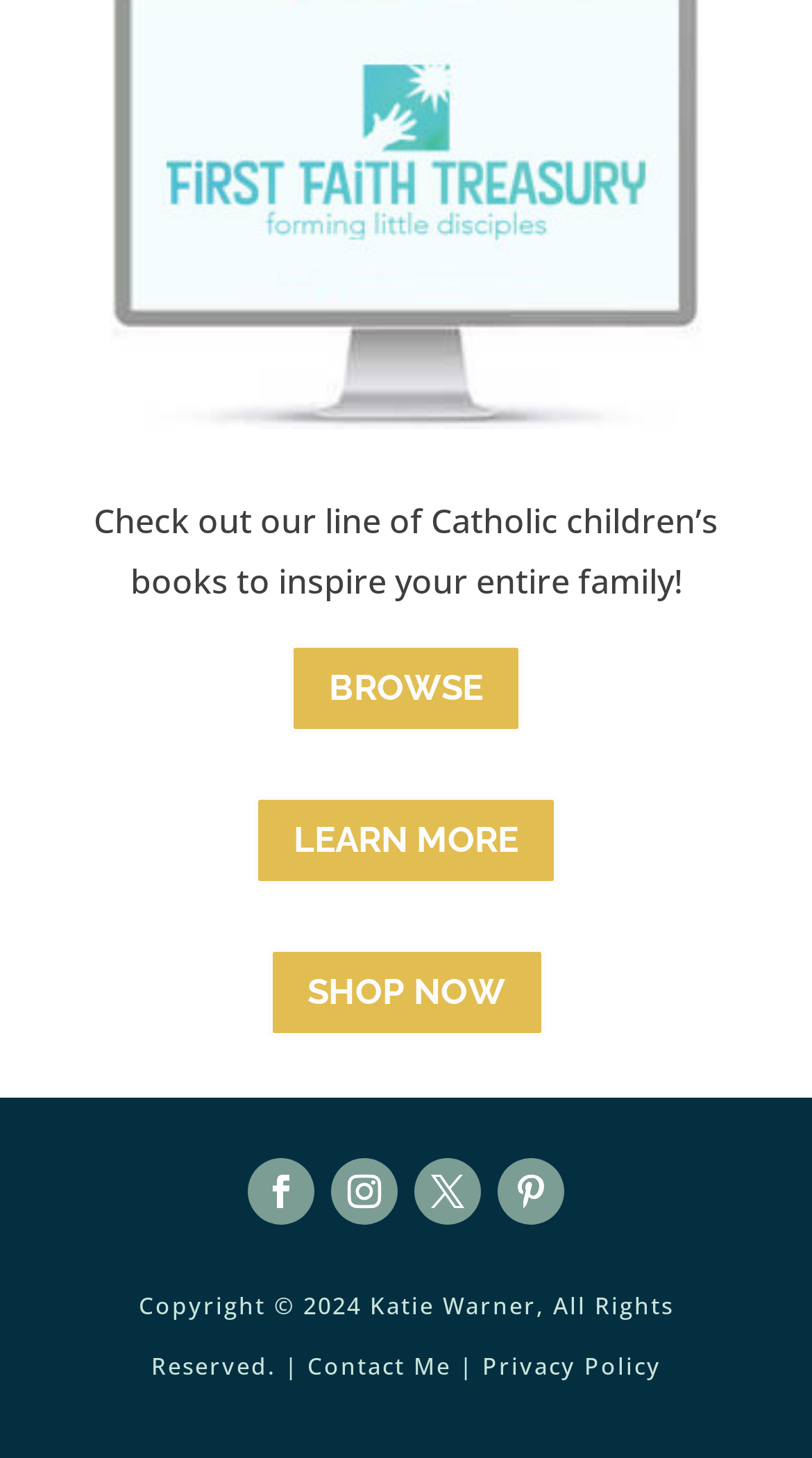Kindly determine the bounding box coordinates for the area that needs to be clicked to execute this instruction: "search for something".

None